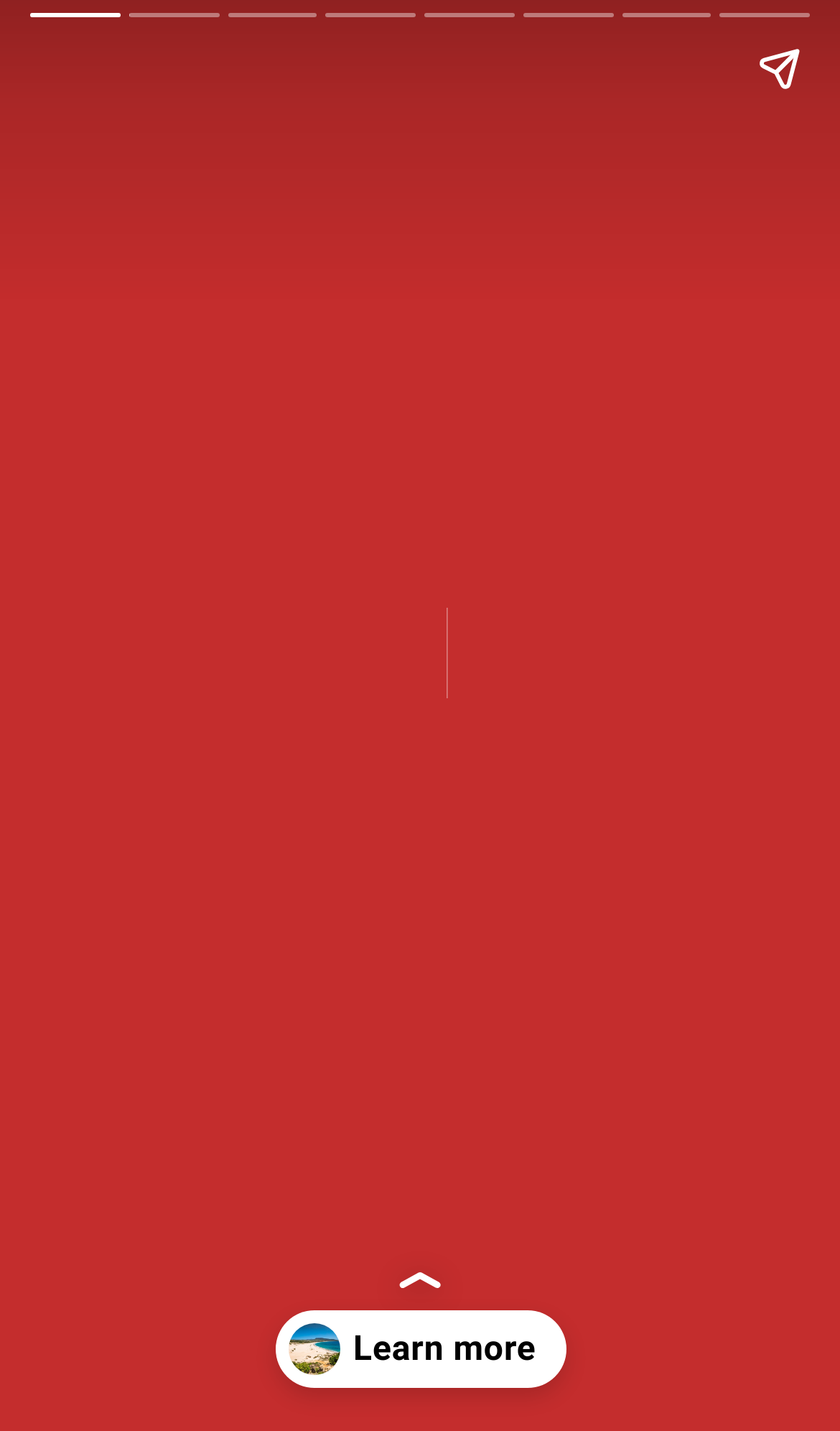How many pages are there in this story?
Using the visual information, reply with a single word or short phrase.

At least 2